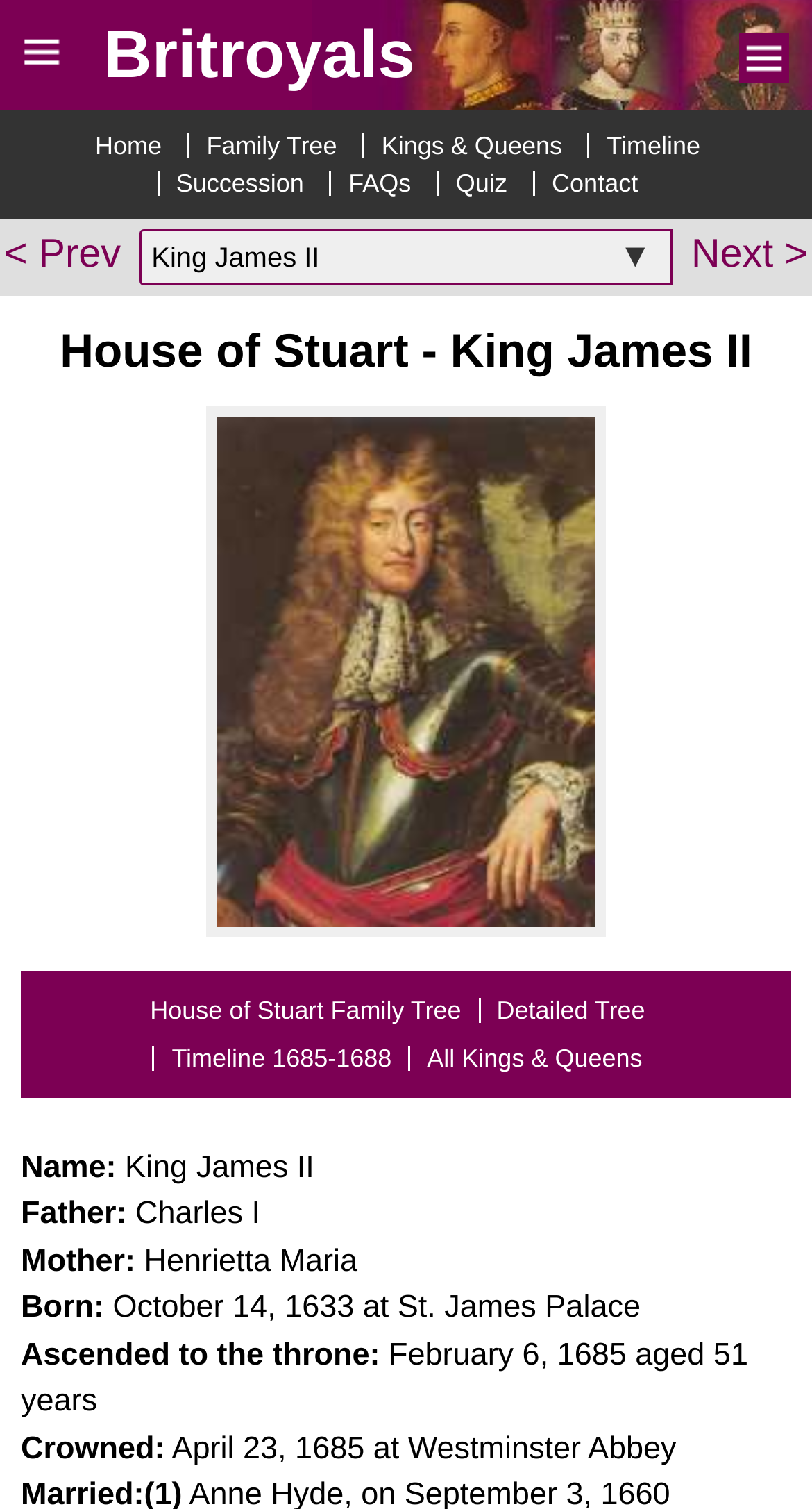Based on the element description: "All Kings & Queens", identify the UI element and provide its bounding box coordinates. Use four float numbers between 0 and 1, [left, top, right, bottom].

[0.503, 0.693, 0.812, 0.709]